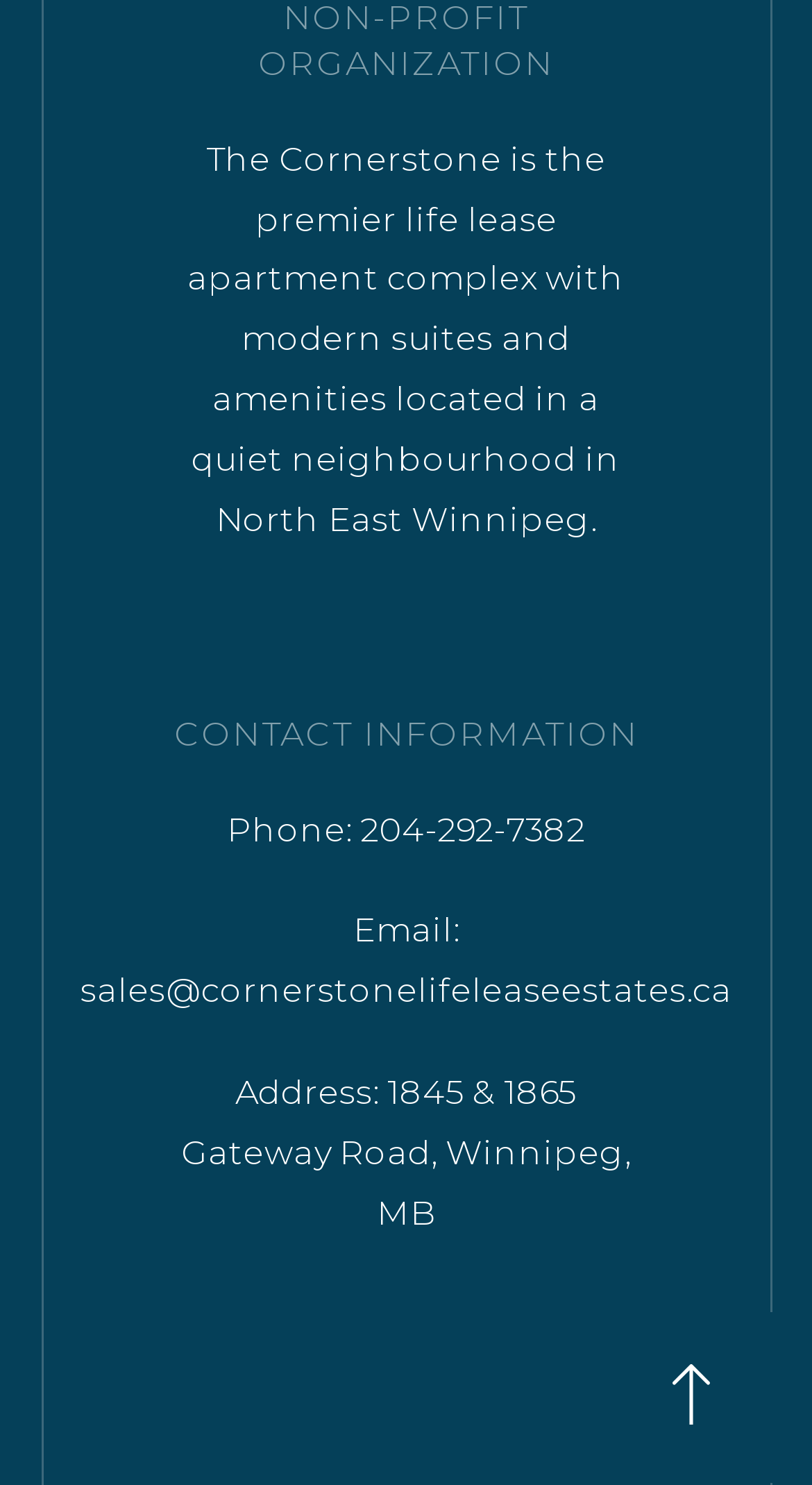What is the location of the Cornerstone?
Using the image as a reference, give a one-word or short phrase answer.

North East Winnipeg